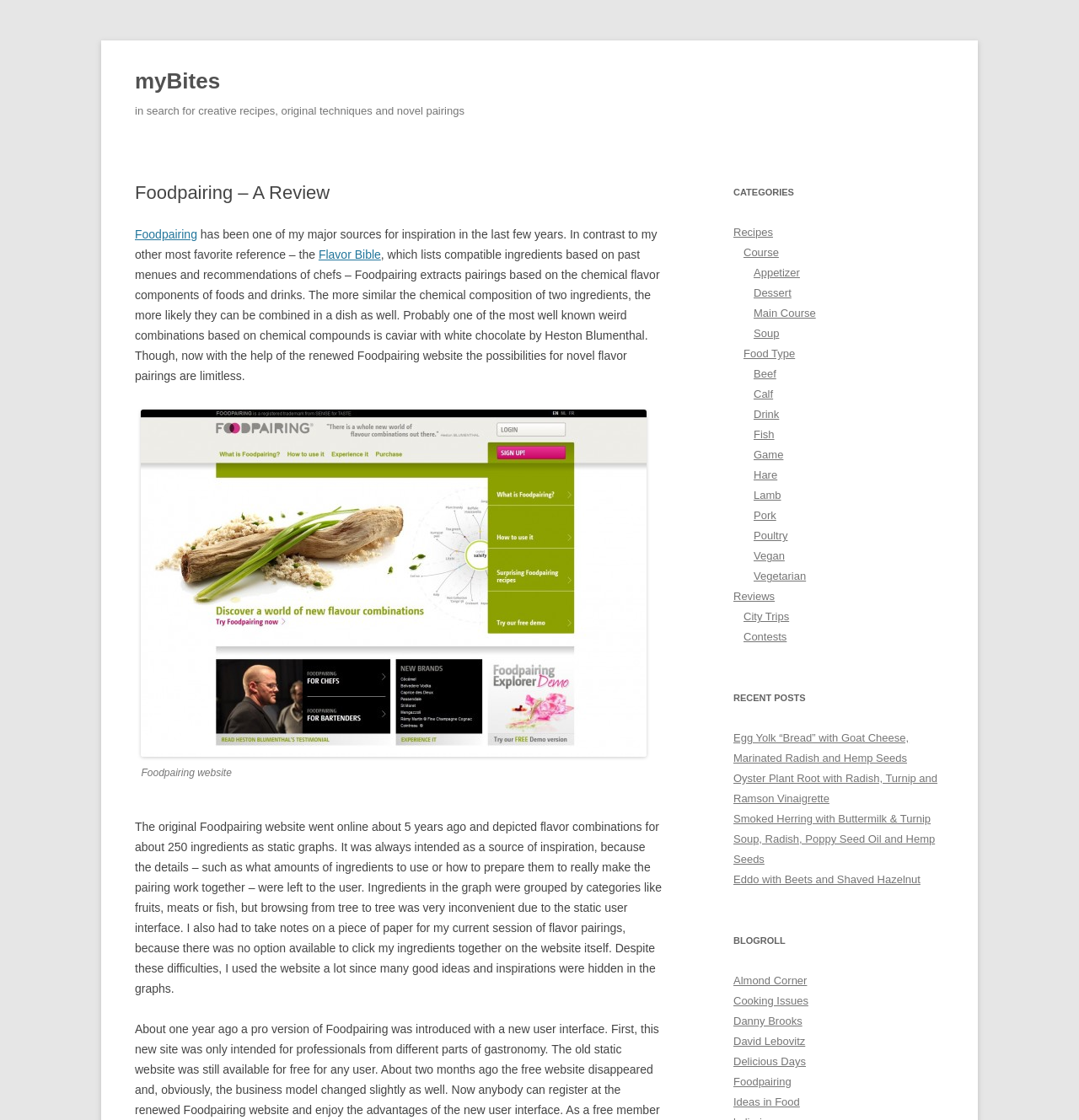What is the difference between Foodpairing and Flavor Bible?
Based on the image, provide your answer in one word or phrase.

Chemical flavor components